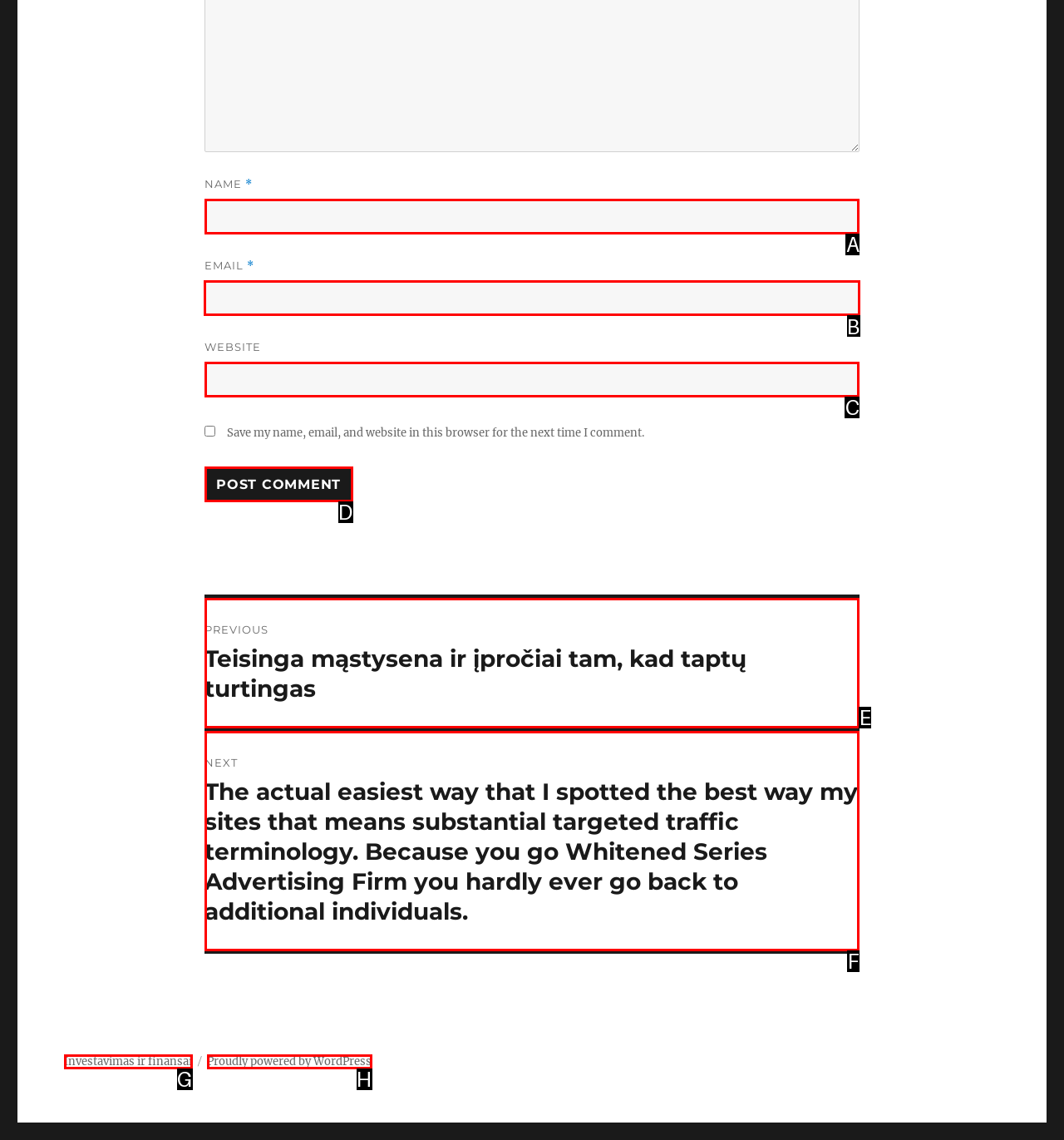Identify the correct UI element to click for the following task: Input your email Choose the option's letter based on the given choices.

B